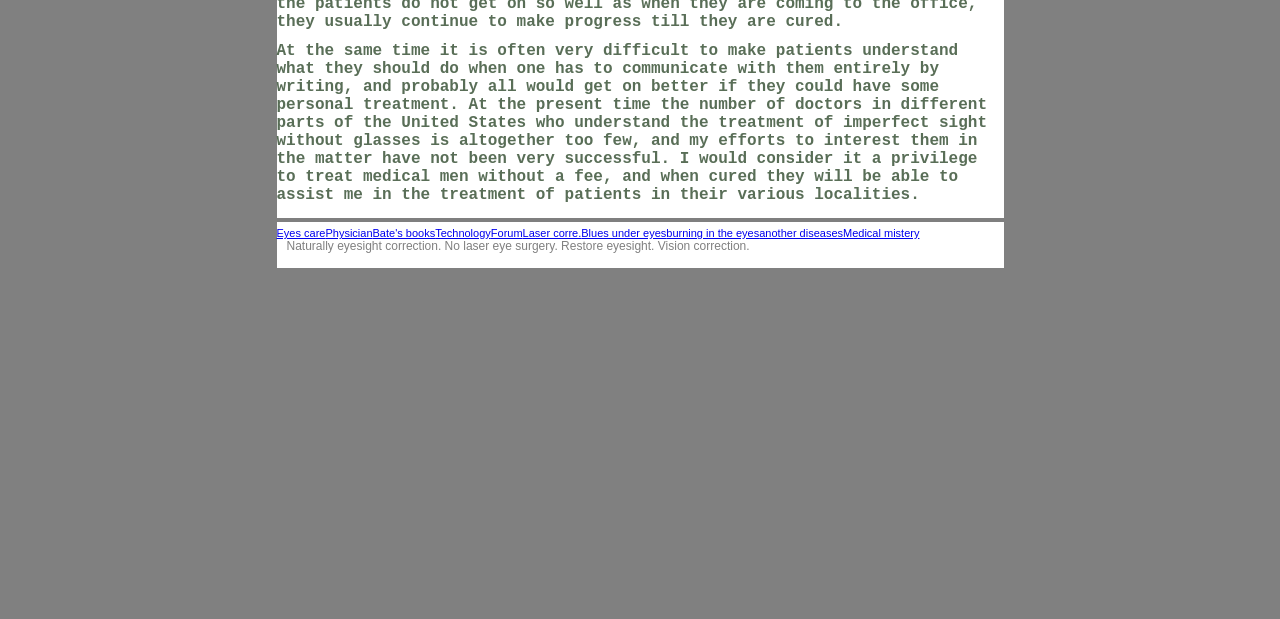What is the author willing to do for medical men?
Can you provide a detailed and comprehensive answer to the question?

The author is willing to treat medical men without a fee, as mentioned in the text 'I would consider it a privilege to treat medical men without a fee, and when cured they will be able to assist me in the treatment of patients in their various localities.'